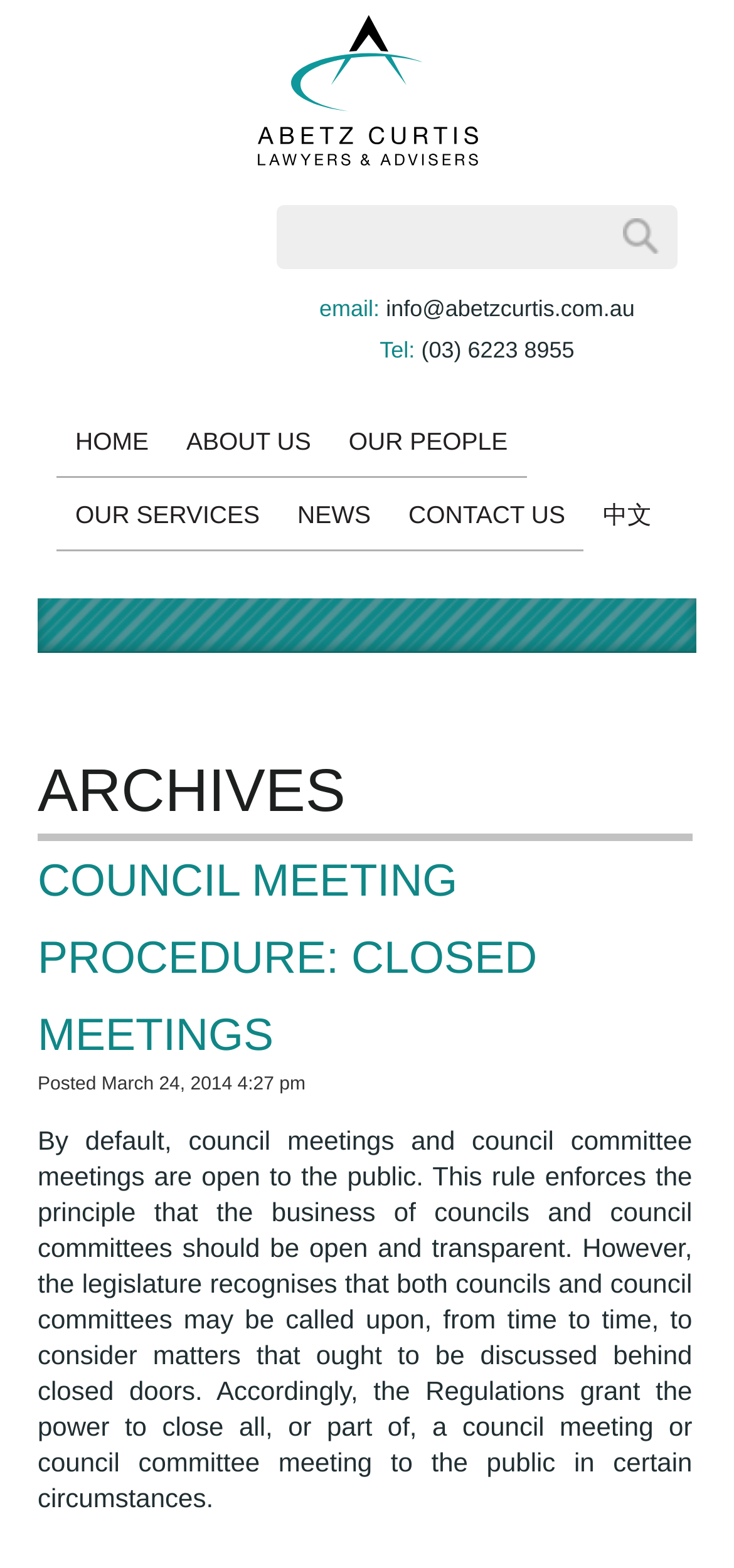What is the principle that the business of councils and council committees should be?
From the screenshot, provide a brief answer in one word or phrase.

open and transparent